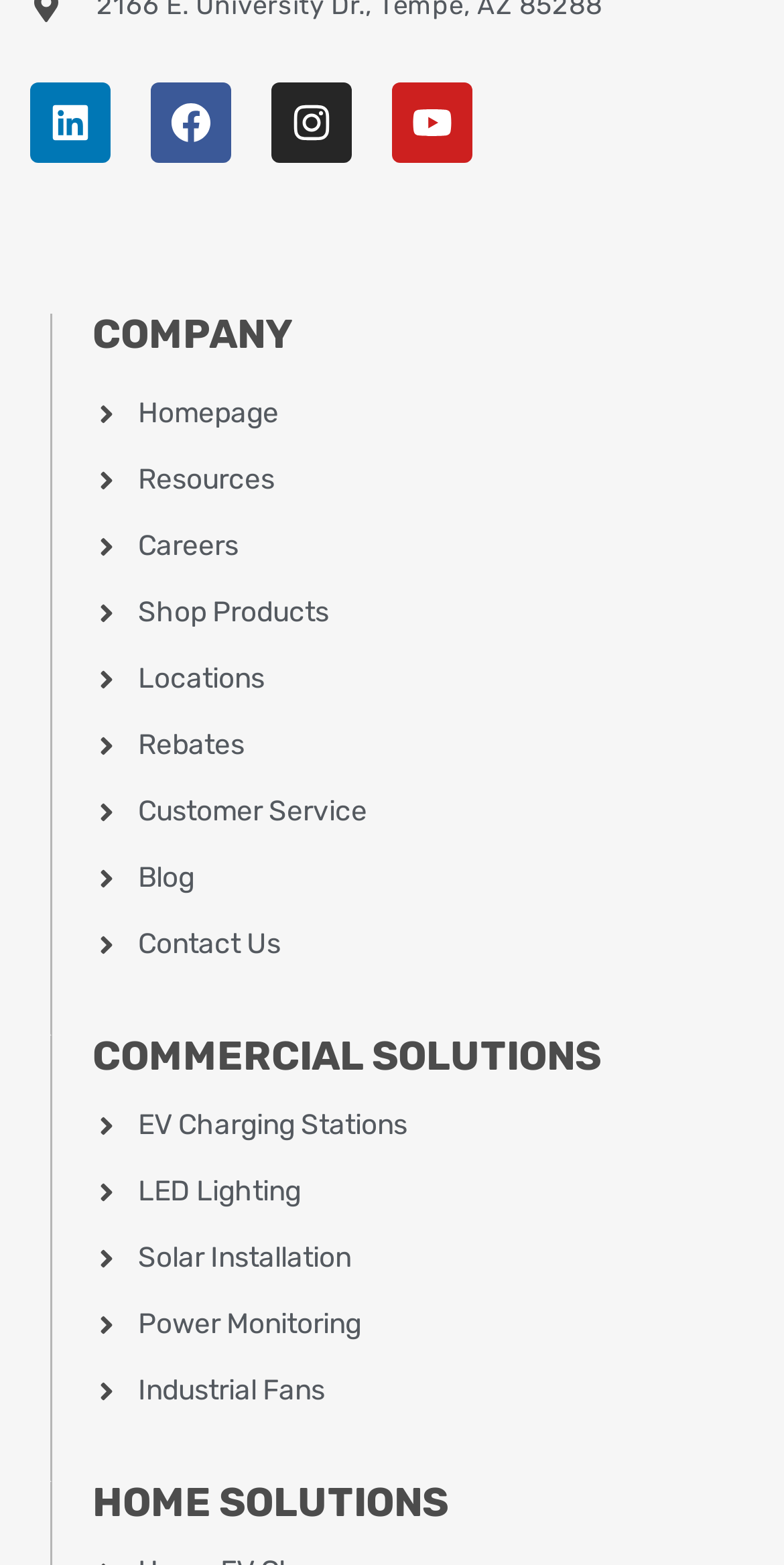Refer to the screenshot and answer the following question in detail:
What is the main category of products or services offered by this company?

I can see that the webpage has two main categories of products or services, namely 'COMMERCIAL SOLUTIONS' and 'HOME SOLUTIONS', which suggests that the company offers solutions for both commercial and home use.